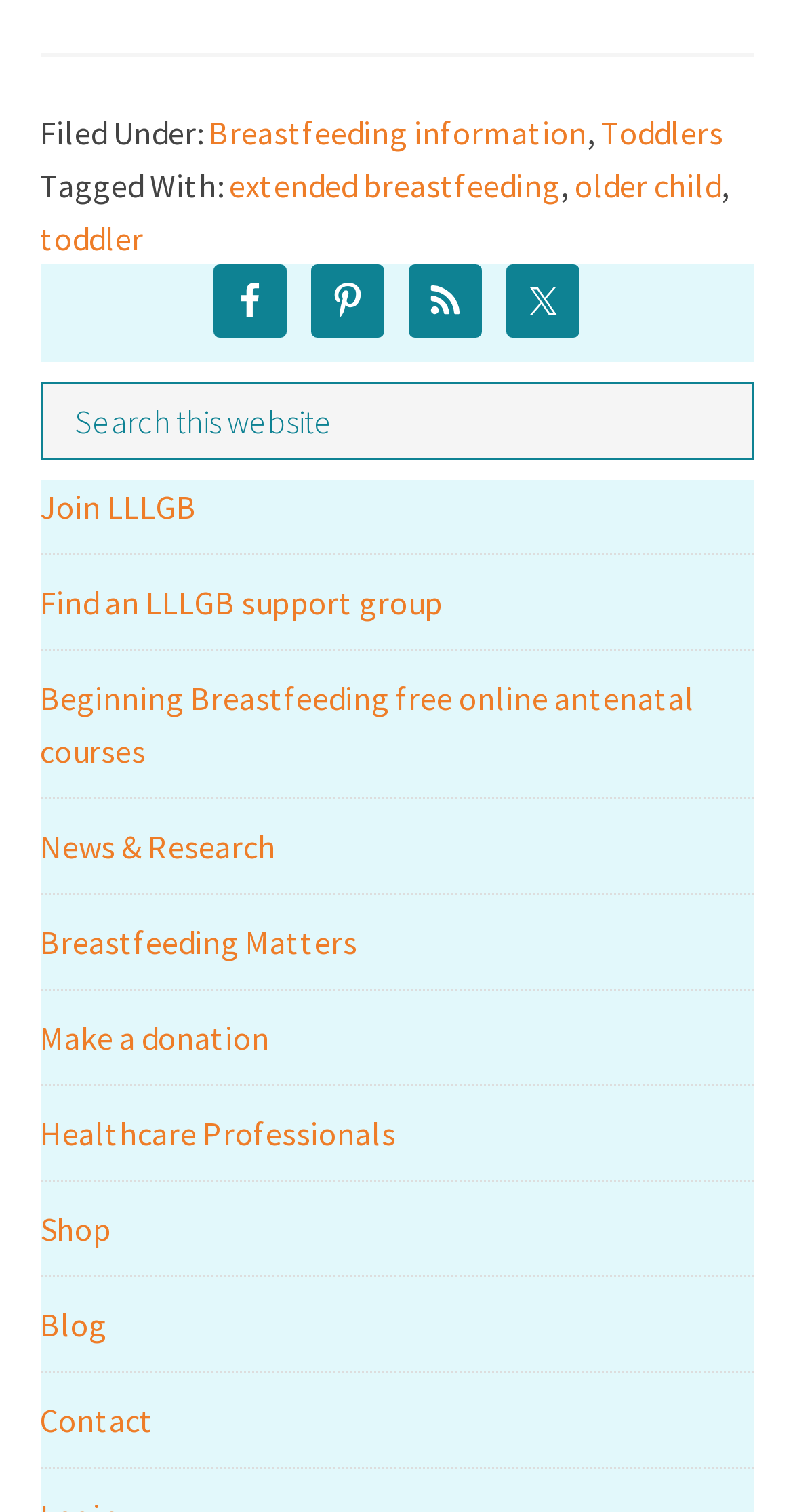What is the category of the article?
Please describe in detail the information shown in the image to answer the question.

The category of the article can be determined by looking at the footer section of the webpage, where it says 'Filed Under:' followed by a link 'Breastfeeding information', indicating that the article belongs to this category.